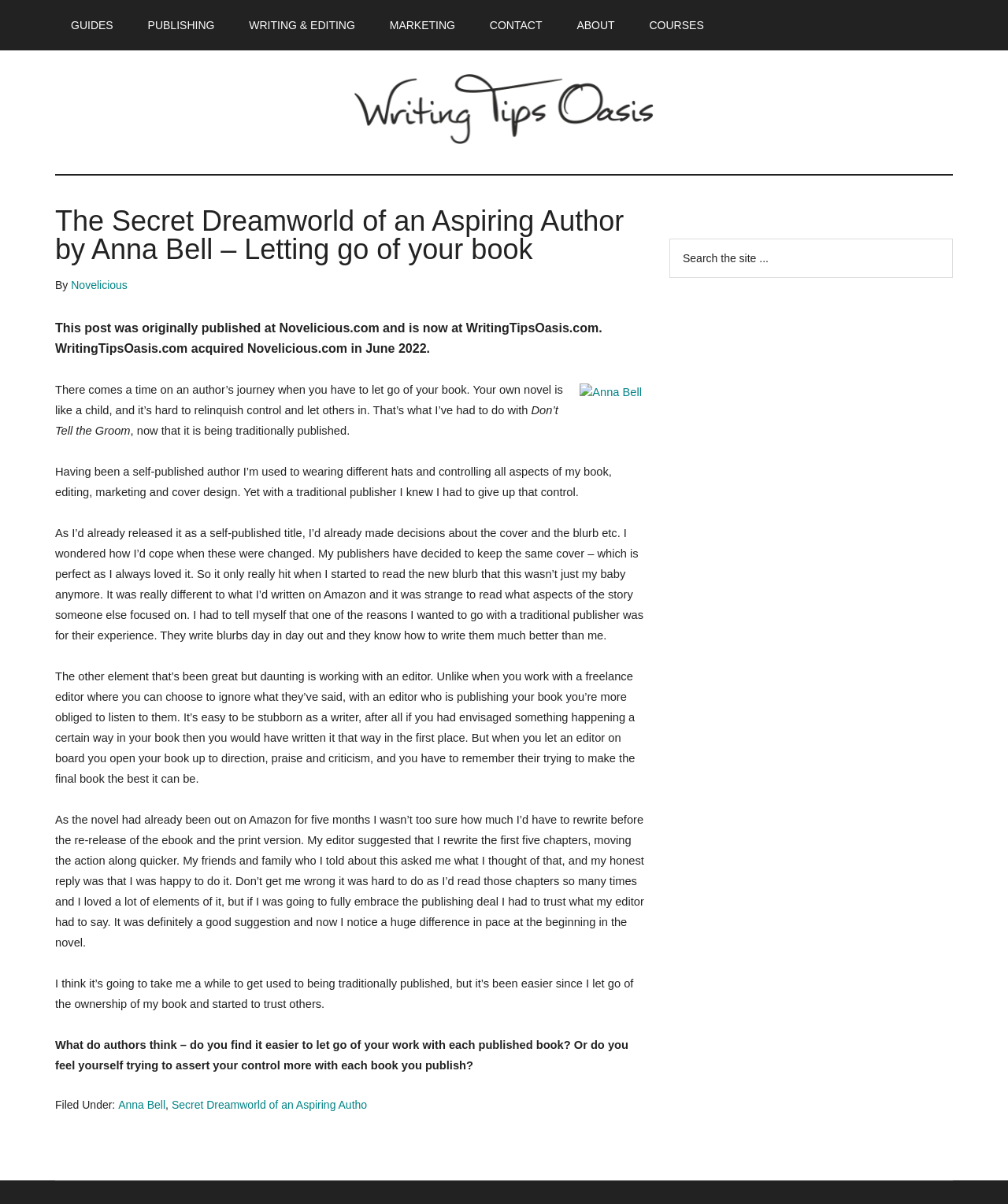Identify the bounding box coordinates of the clickable region to carry out the given instruction: "Click on the 'Novelicious' link".

[0.07, 0.232, 0.126, 0.242]